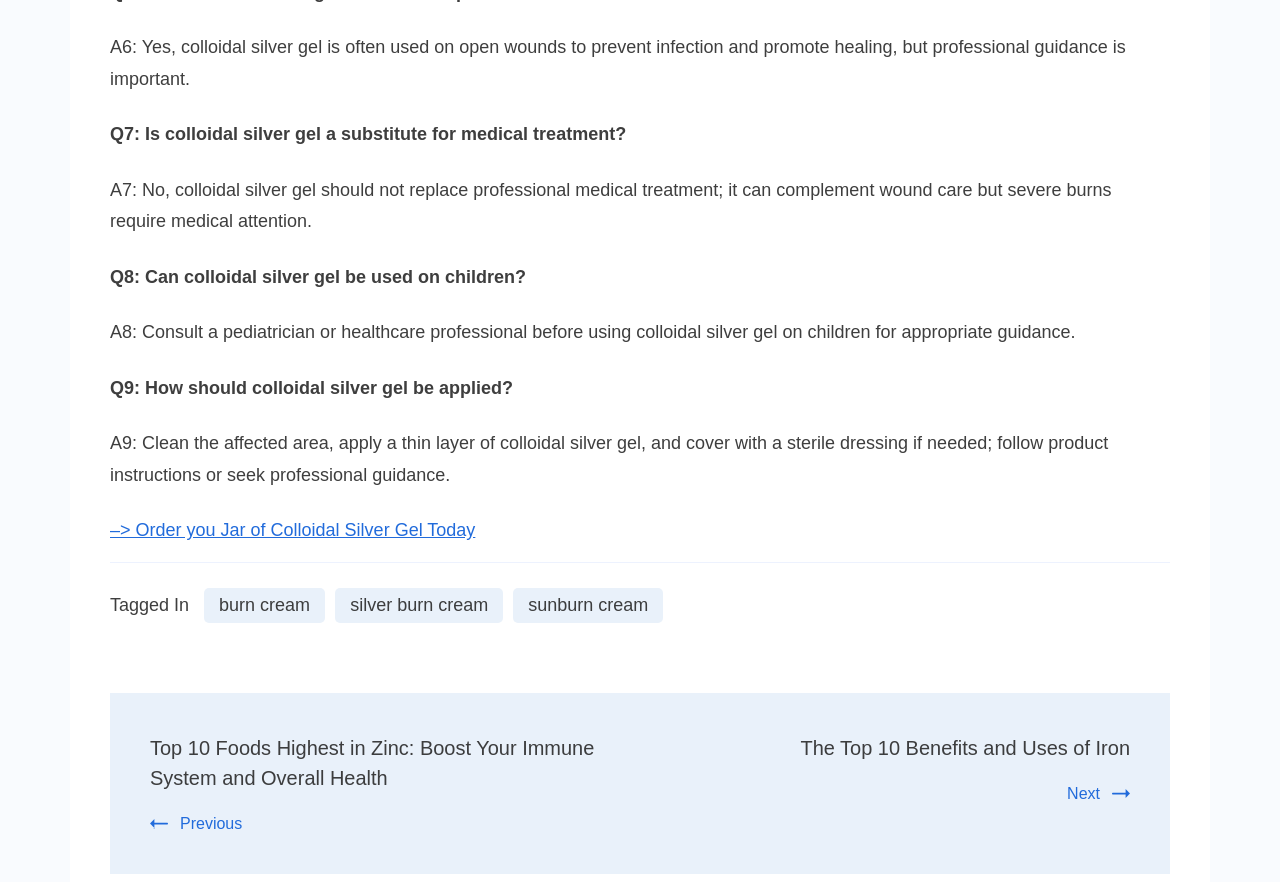Determine the bounding box coordinates for the UI element matching this description: "sunburn cream".

[0.401, 0.666, 0.518, 0.706]